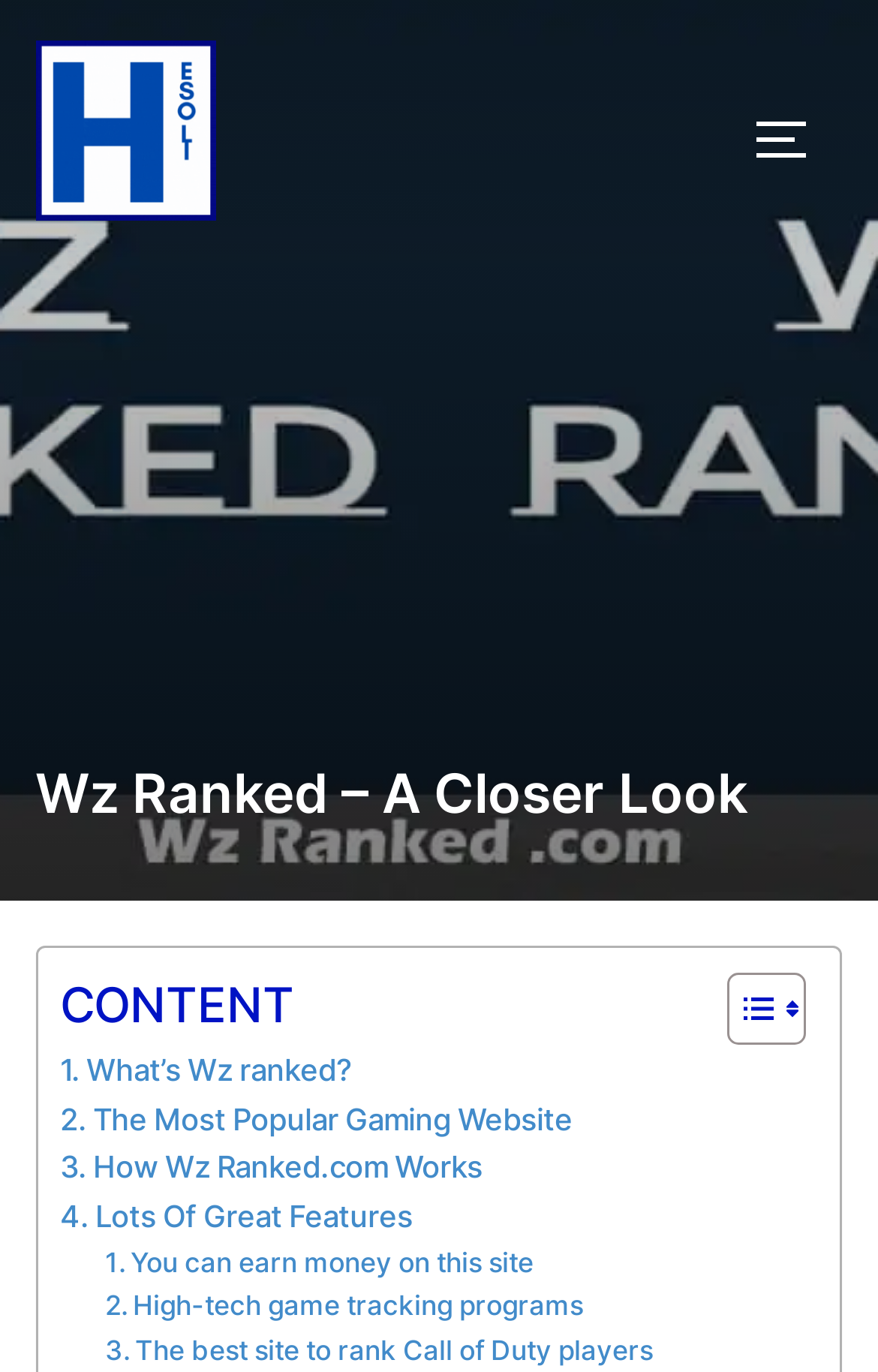Please identify the bounding box coordinates of the area that needs to be clicked to follow this instruction: "Click the toggle sidebar and navigation button".

[0.857, 0.065, 0.96, 0.138]